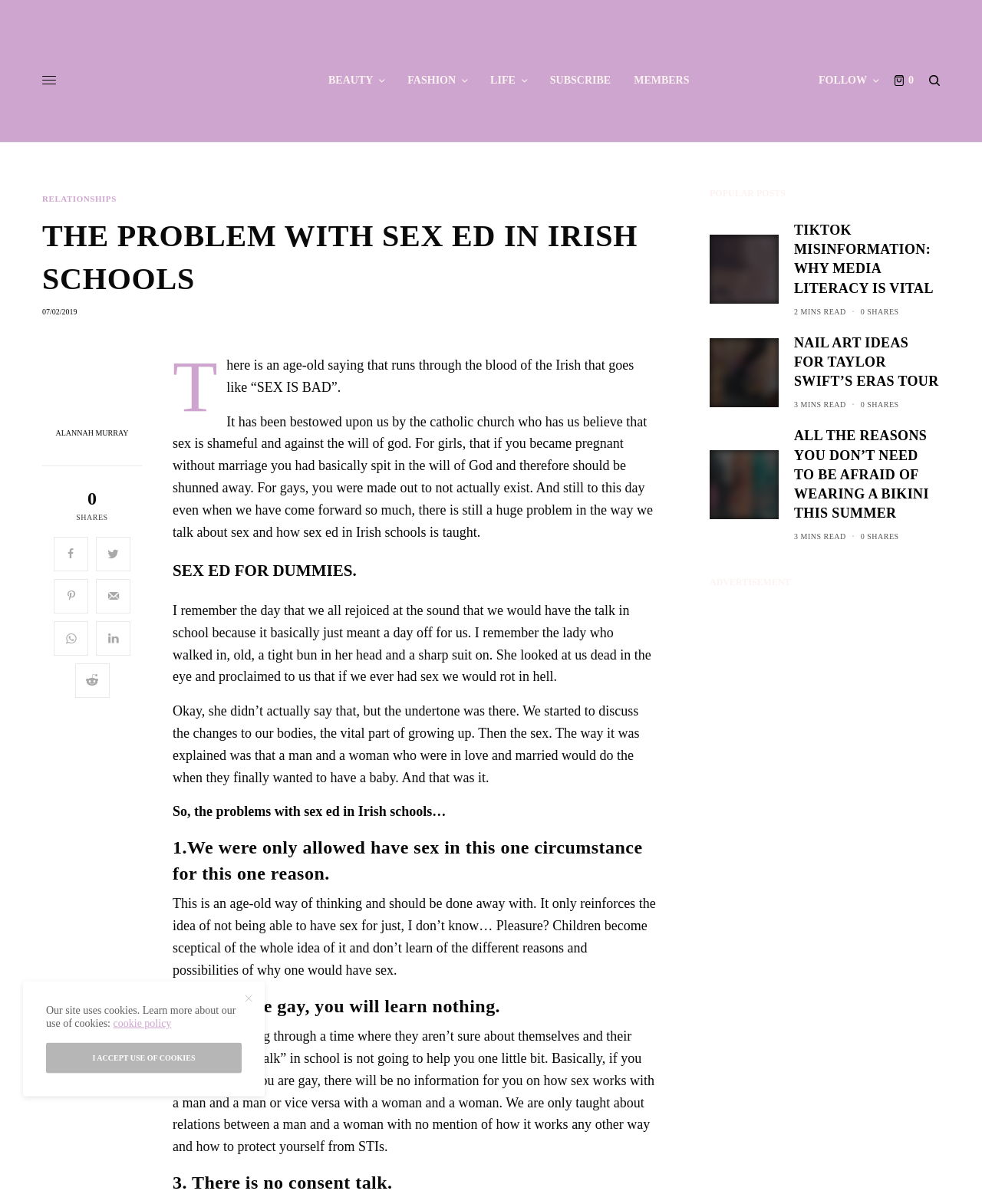Please determine the bounding box coordinates of the element's region to click for the following instruction: "Share the article on social media".

[0.055, 0.446, 0.09, 0.475]